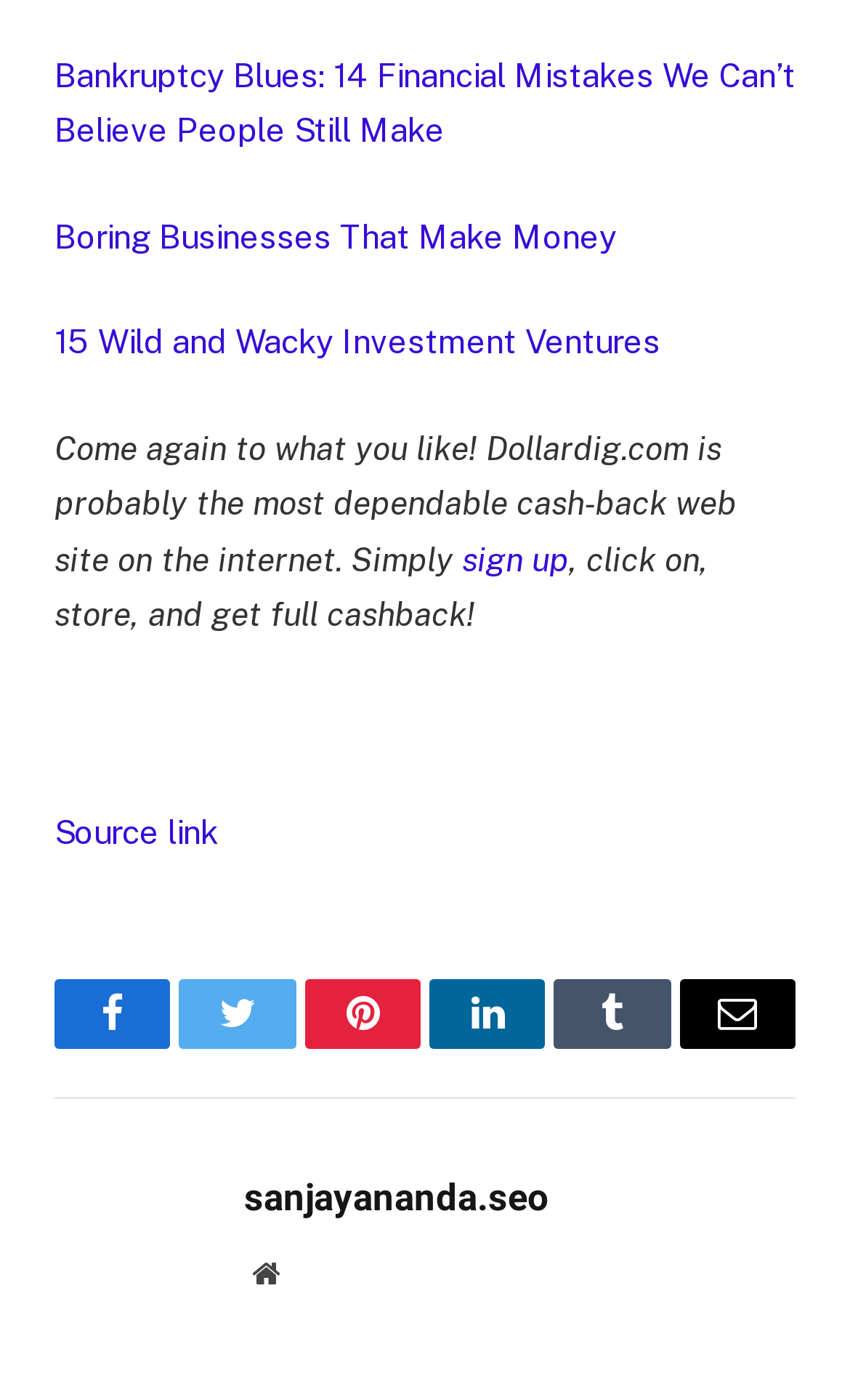What is the name of the website?
Please provide a single word or phrase as your answer based on the screenshot.

Dollardig.com